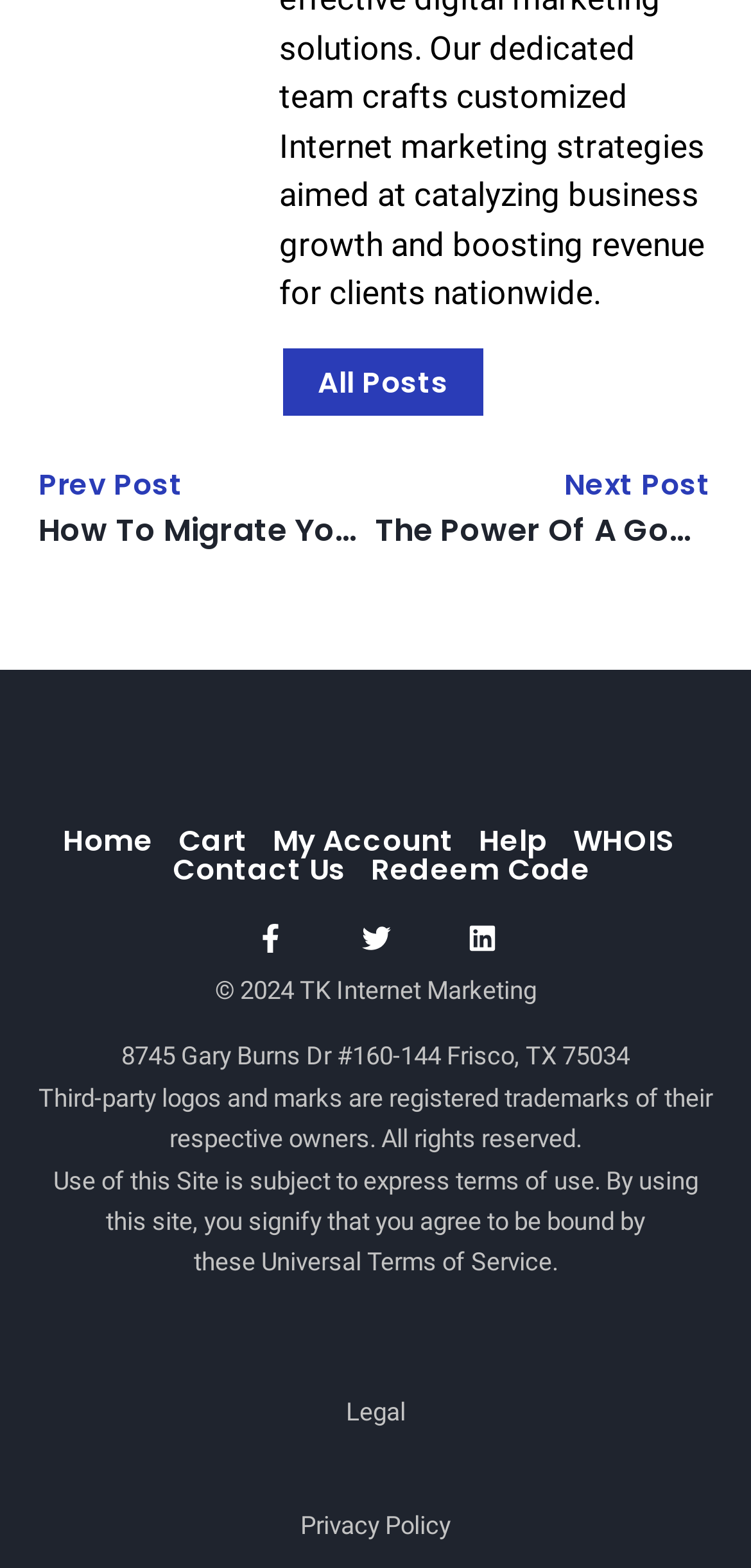Based on the image, provide a detailed and complete answer to the question: 
What is the copyright year?

I found the copyright year by looking at the static text element at the bottom of the webpage, which states '© 2024 TK Internet Marketing'.